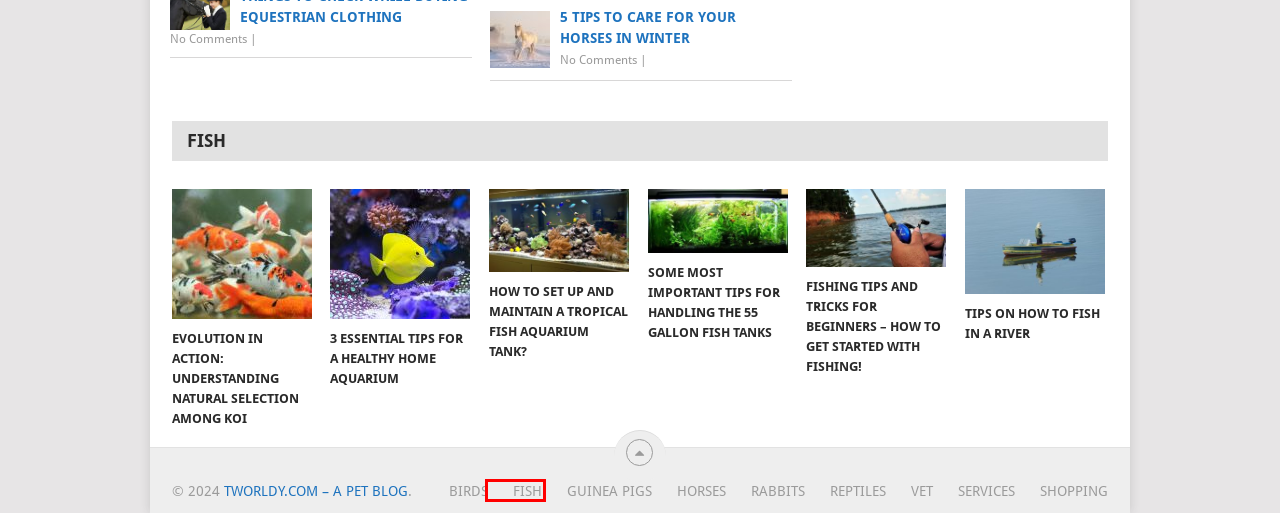You’re provided with a screenshot of a webpage that has a red bounding box around an element. Choose the best matching webpage description for the new page after clicking the element in the red box. The options are:
A. Reptiles
B. Vet
C. Fish
D. Guinea Pigs
E. 5 Tips to Care for Your Horses in Winter
F. Horses
G. How to Set Up and Maintain A Tropical Fish Aquarium Tank?
H. Some Most Important Tips for Handling the 55 Gallon Fish Tanks

C